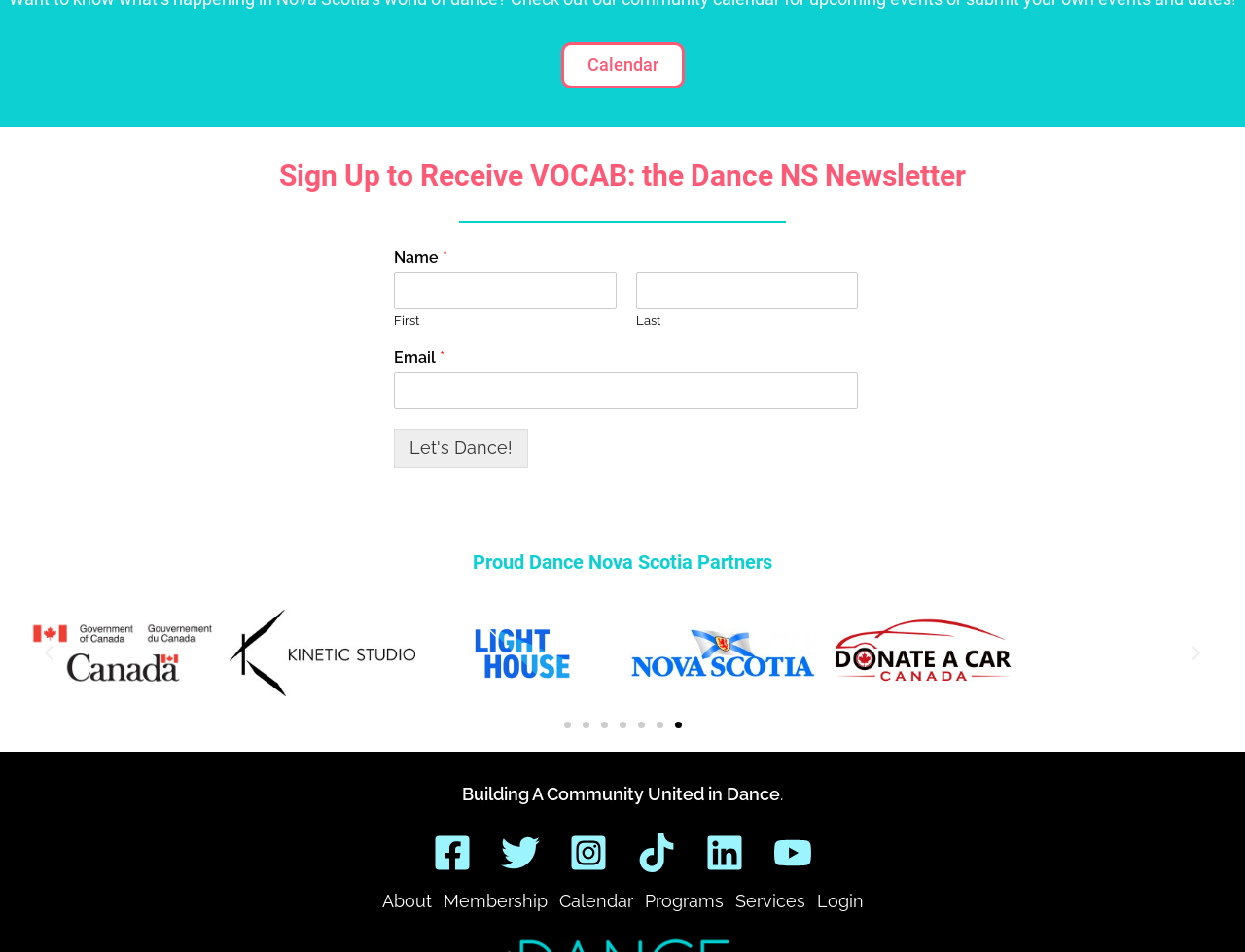Please reply to the following question with a single word or a short phrase:
What is the theme of the website?

Dance